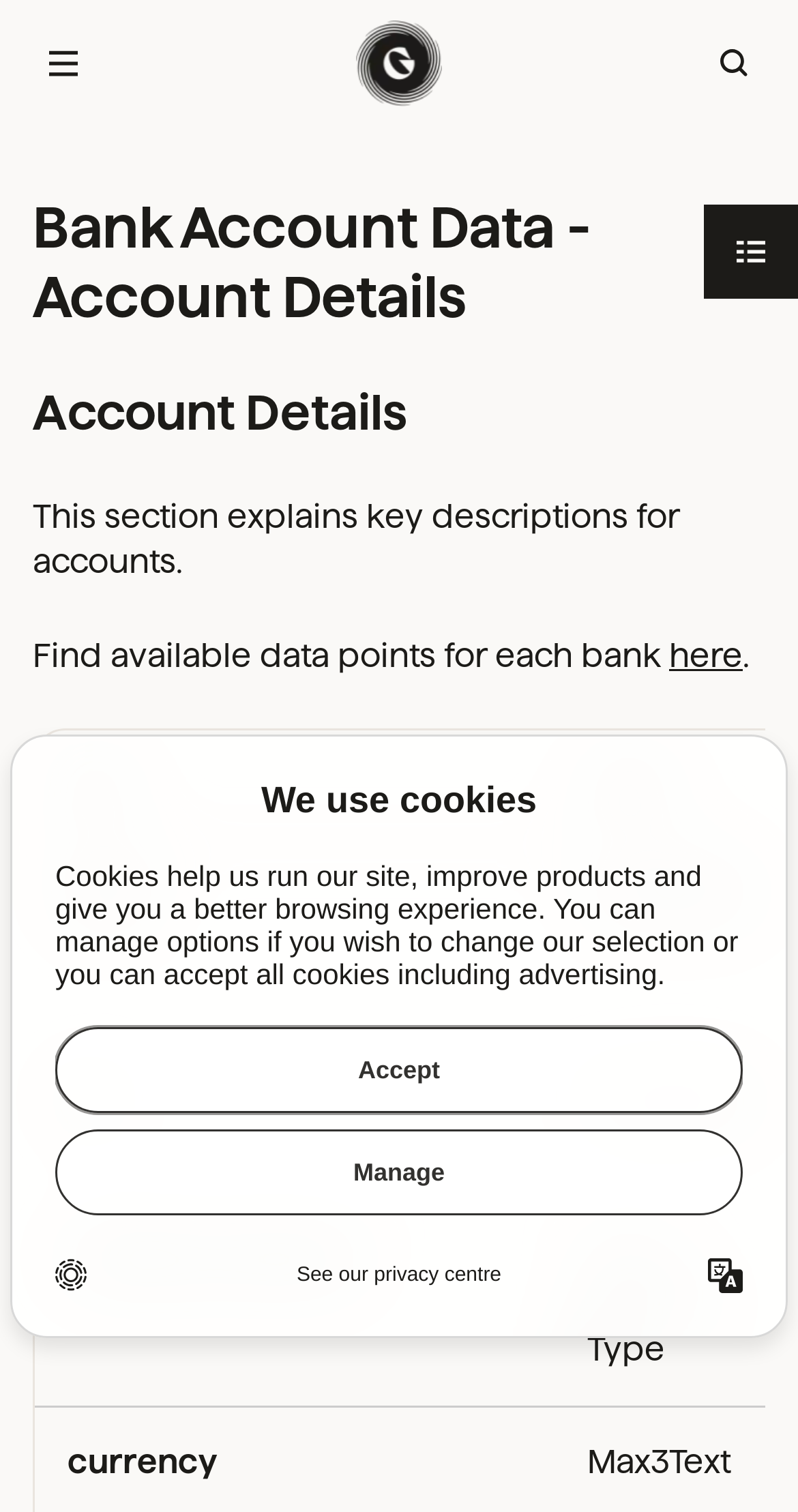Answer the question below with a single word or a brief phrase: 
What is the function of the 'Table of content' button?

Navigate to table of content